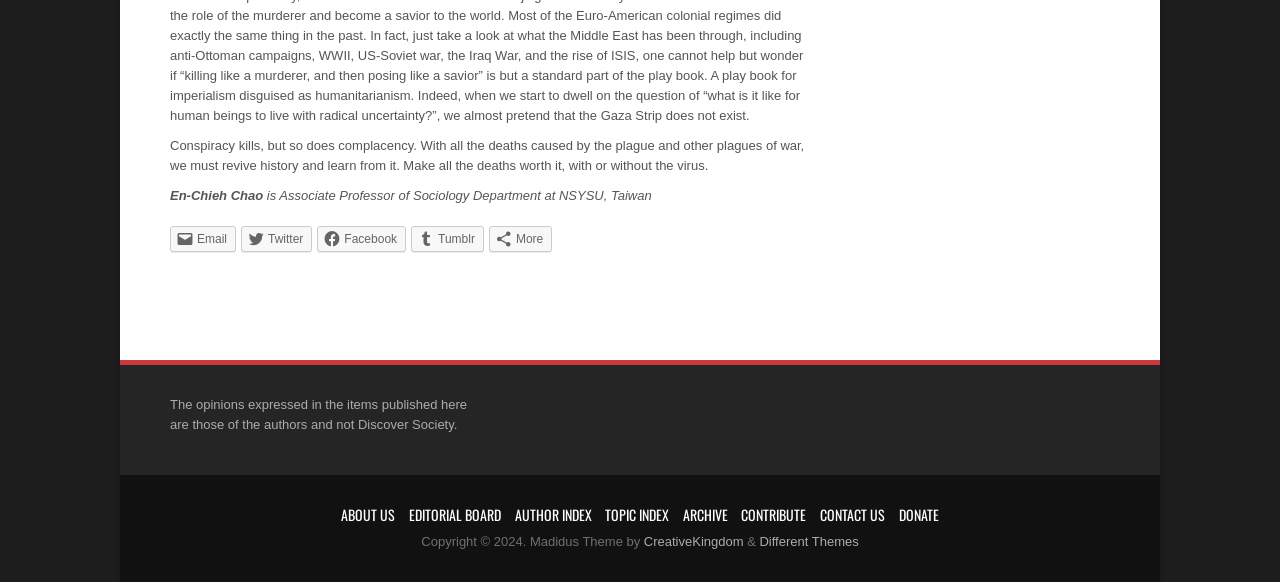Consider the image and give a detailed and elaborate answer to the question: 
What is the name of the author?

The author's name is mentioned in the text 'Conspiracy kills, but so does complacency...' as 'En-Chieh Chao', which is a link element.